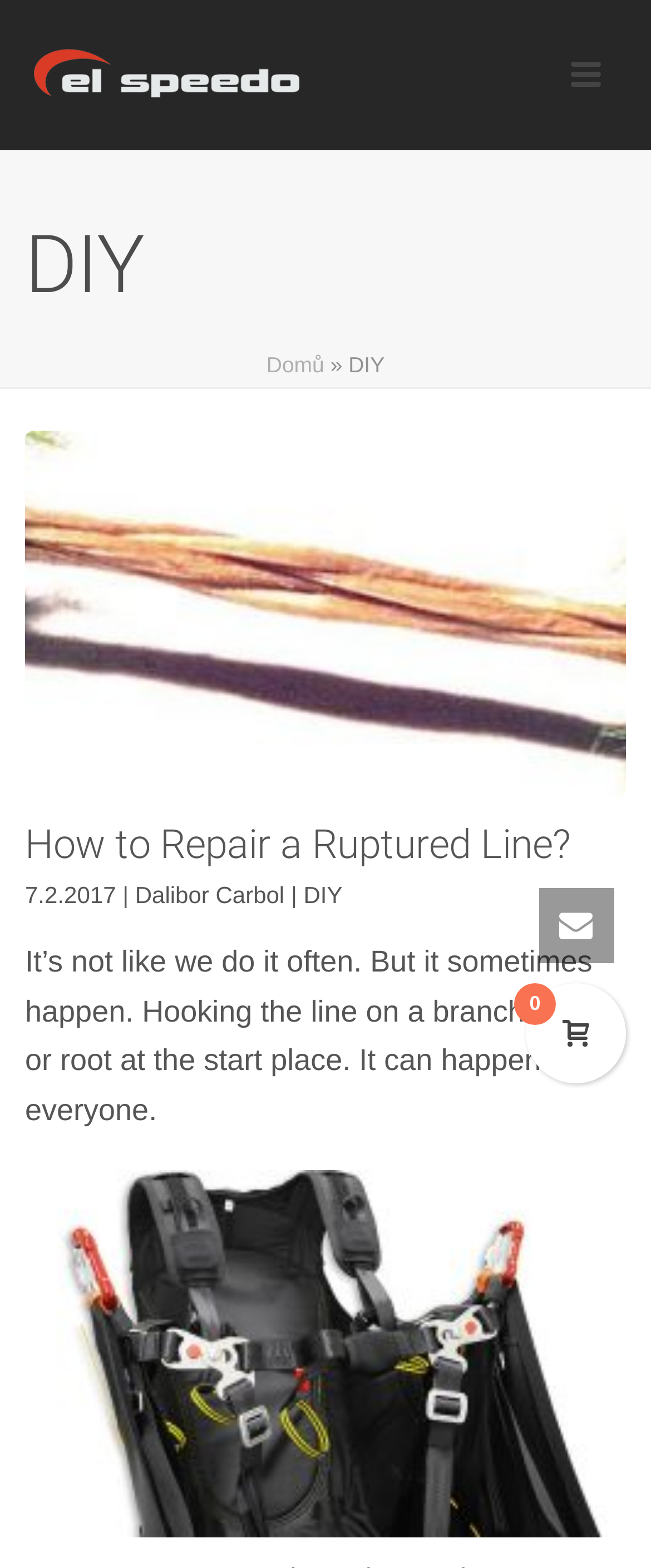What is the category of the article?
Using the visual information, reply with a single word or short phrase.

DIY